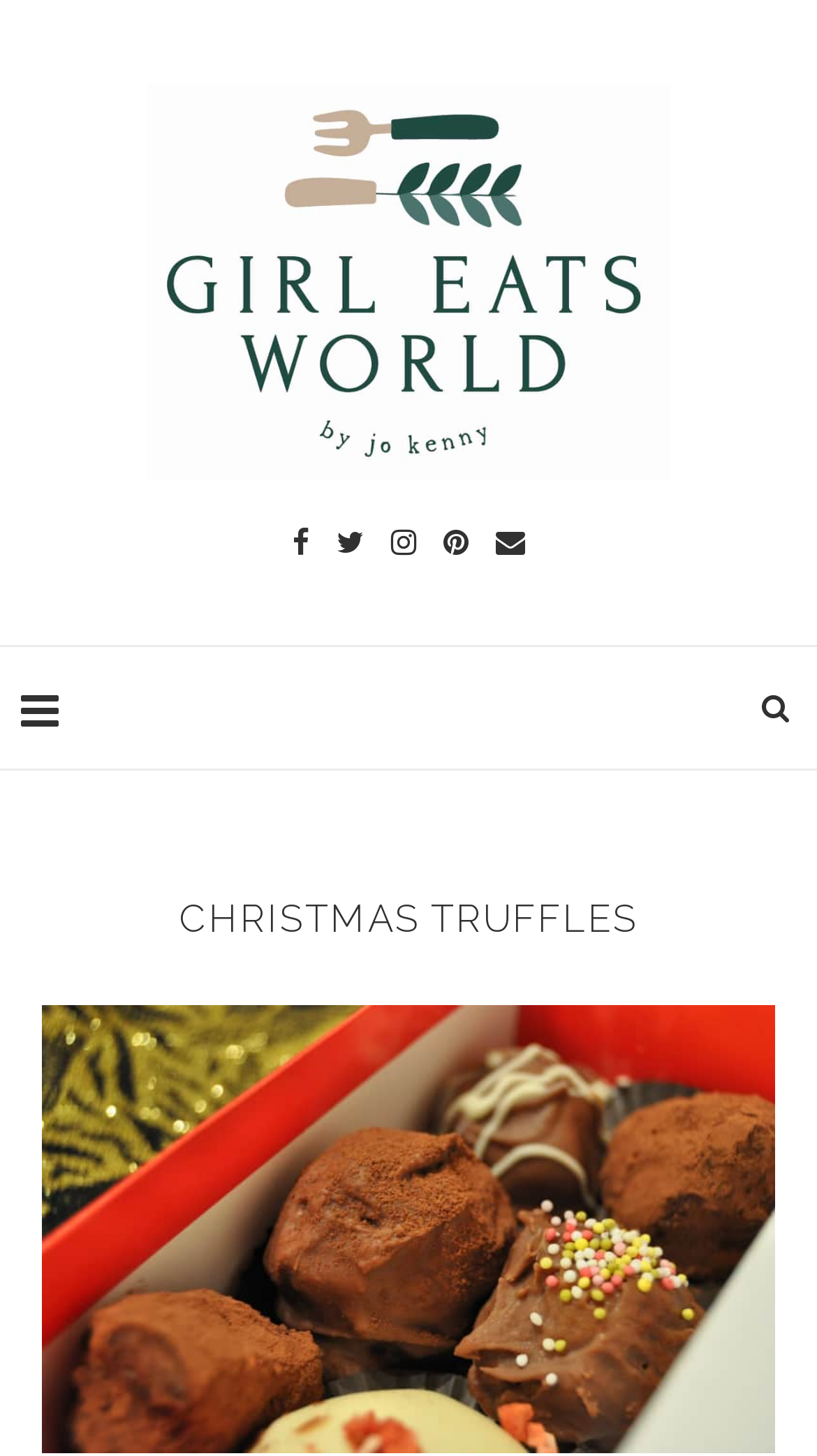Please reply to the following question using a single word or phrase: 
What is the name of the website?

Girl Eats World